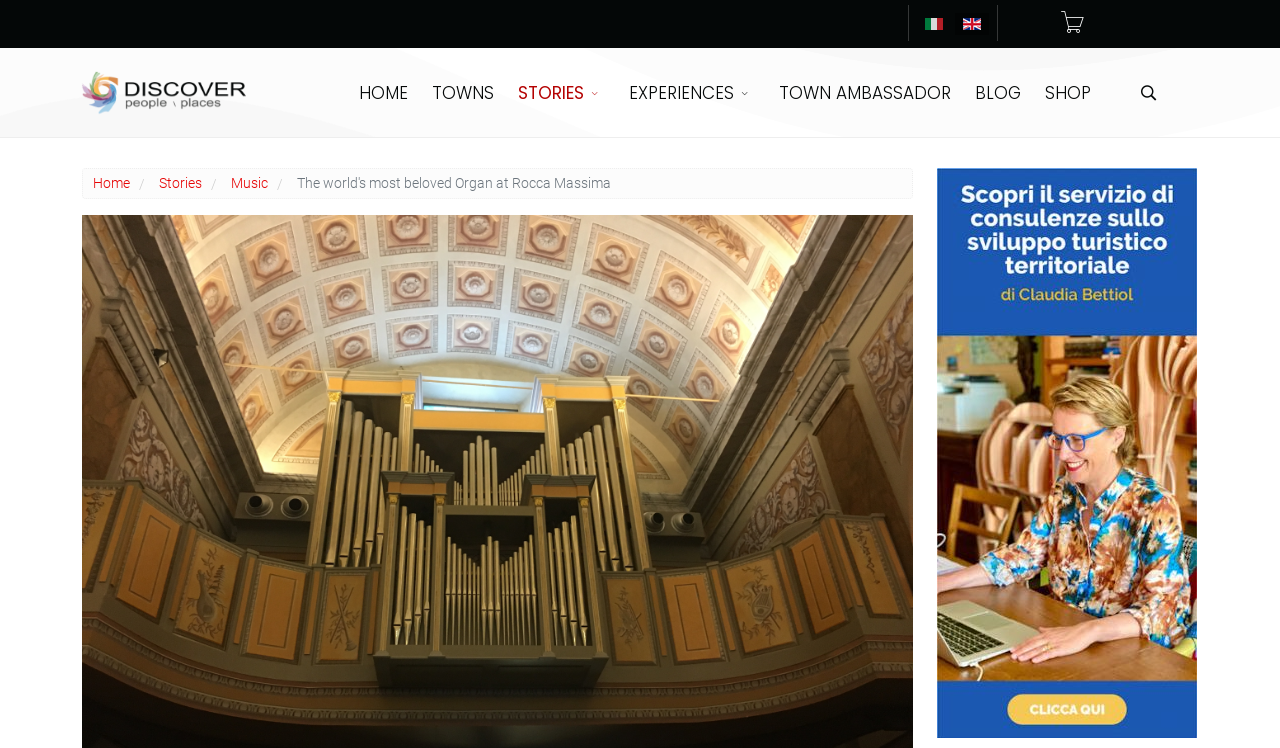What is the headline of the webpage?

The world's most beloved Organ at Rocca Massima